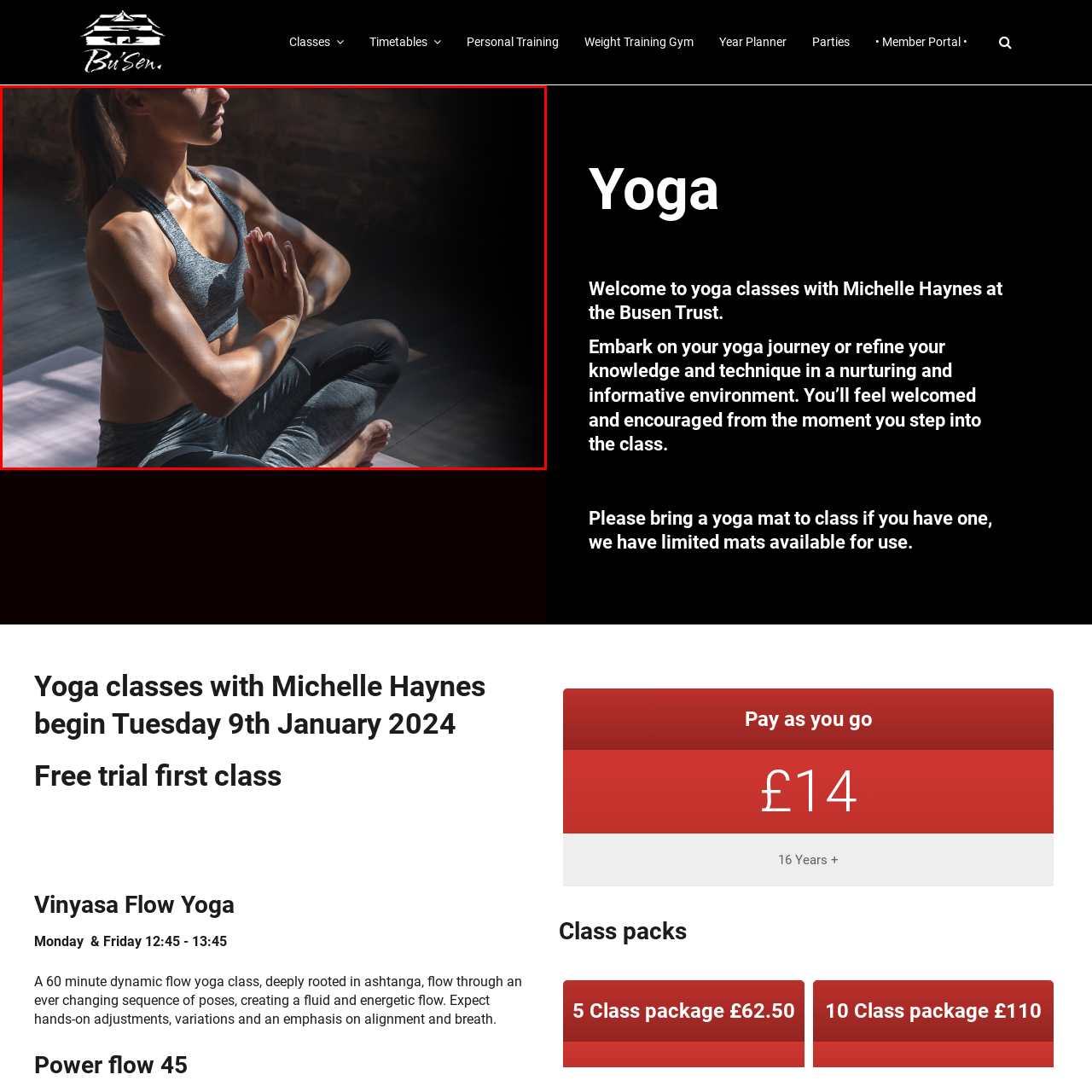What is the background of the image?
Look at the image inside the red bounding box and craft a detailed answer using the visual details you can see.

The background of the image features a subtle hint of brick walls, which adds to the calm and inviting setting, suggesting that the image is taken in a serene and peaceful environment.